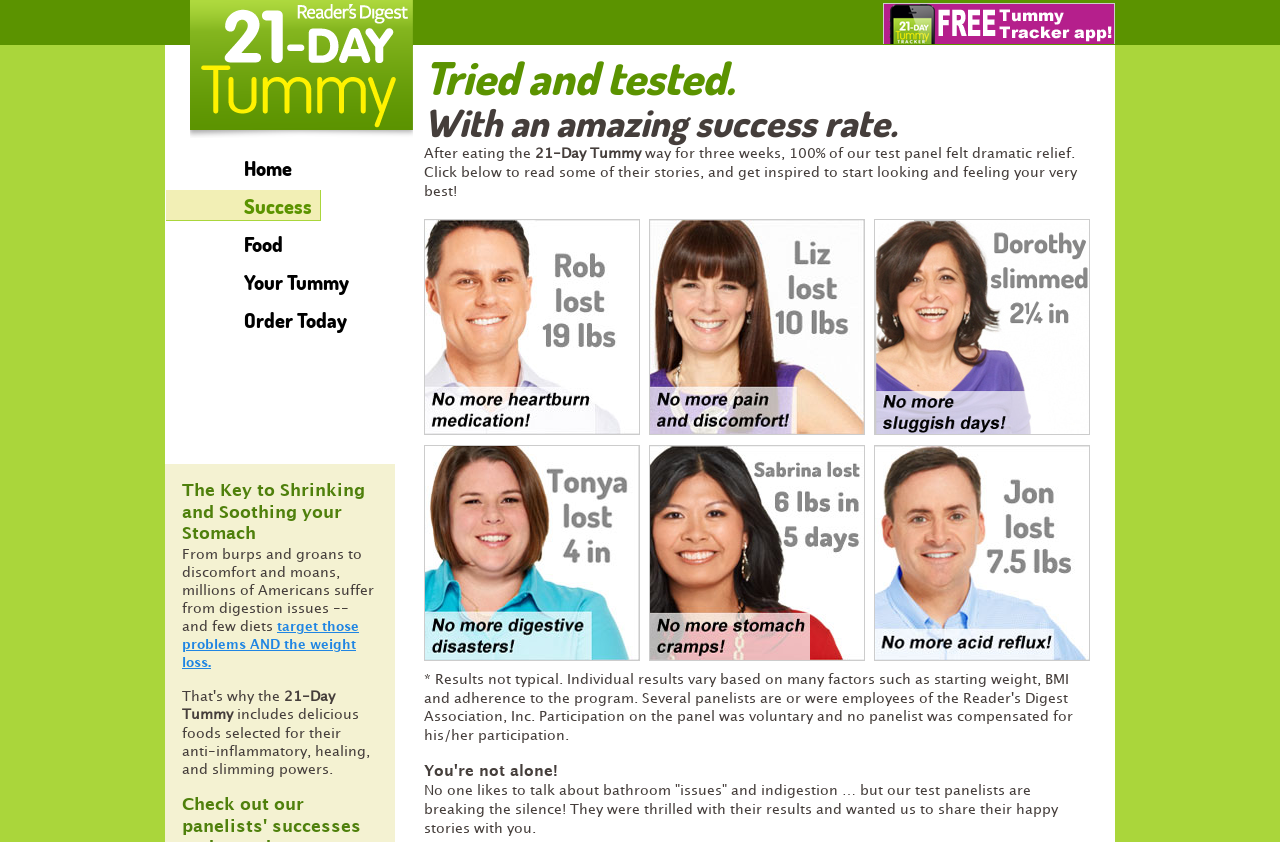Find the bounding box coordinates for the area that should be clicked to accomplish the instruction: "Read the success story of Rob".

[0.331, 0.26, 0.5, 0.516]